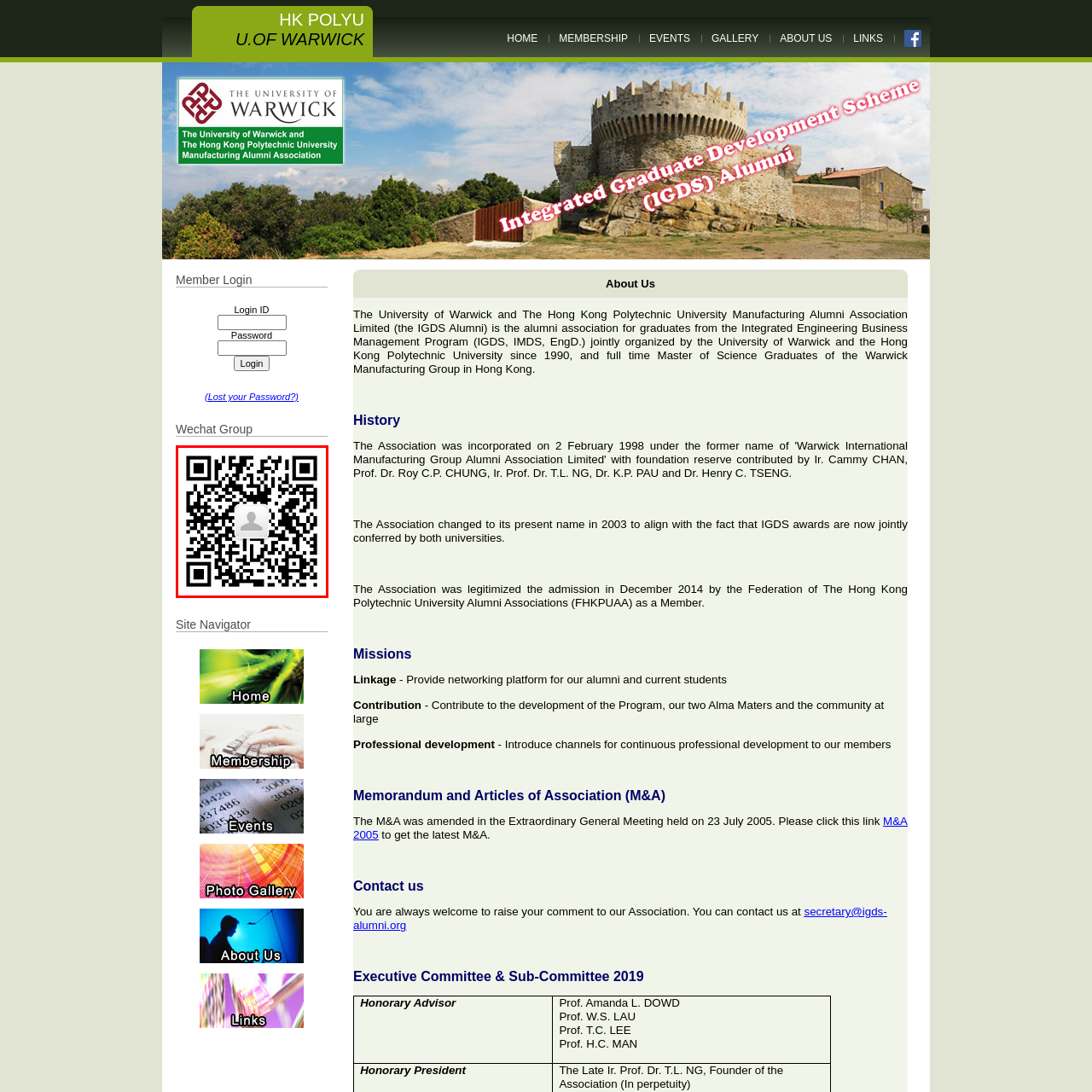What universities are the alumni from?
Examine the visual content inside the red box and reply with a single word or brief phrase that best answers the question.

Warwick and Polytechnic